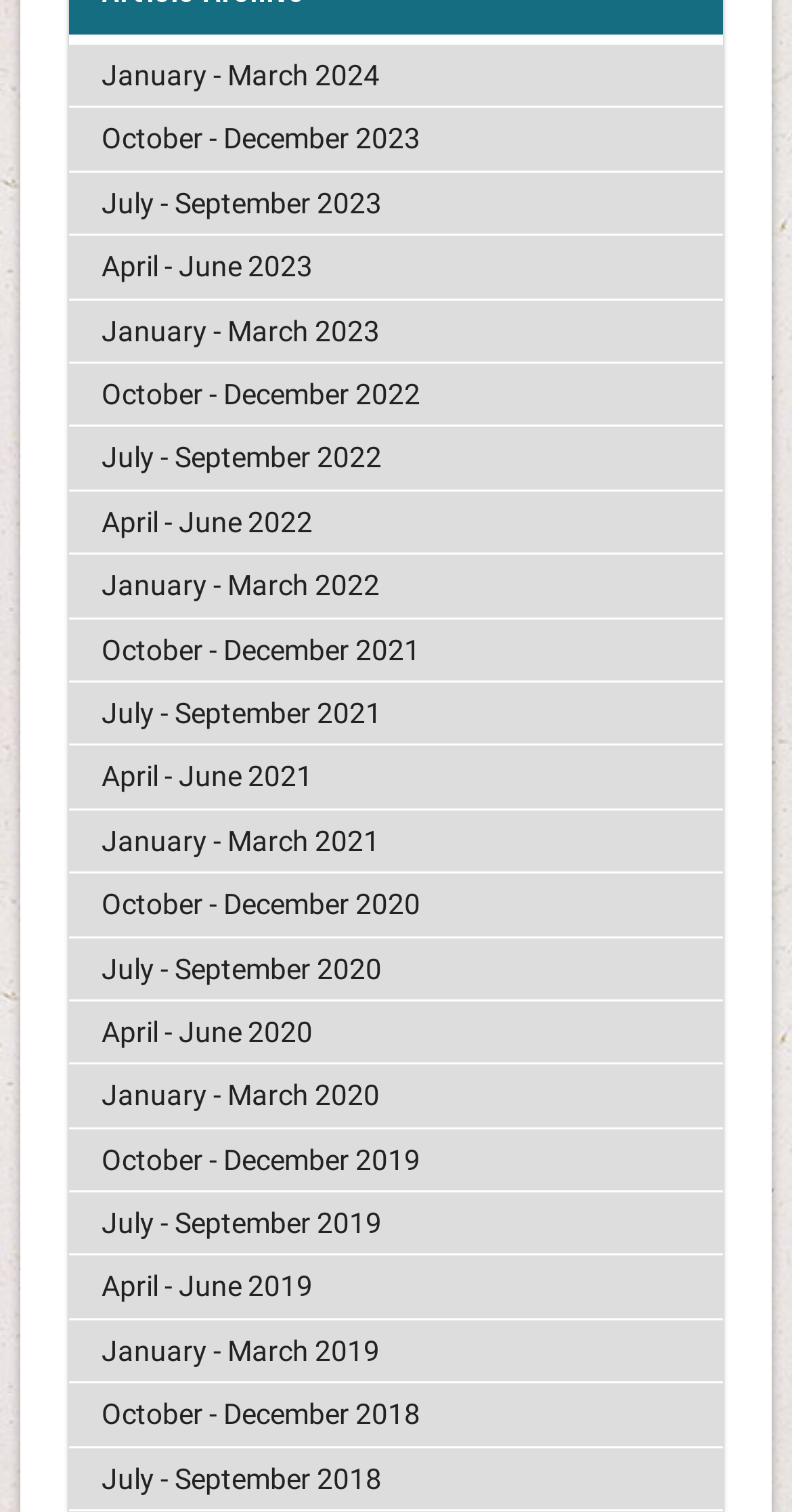Please reply with a single word or brief phrase to the question: 
Are there any links available for the year 2025?

No